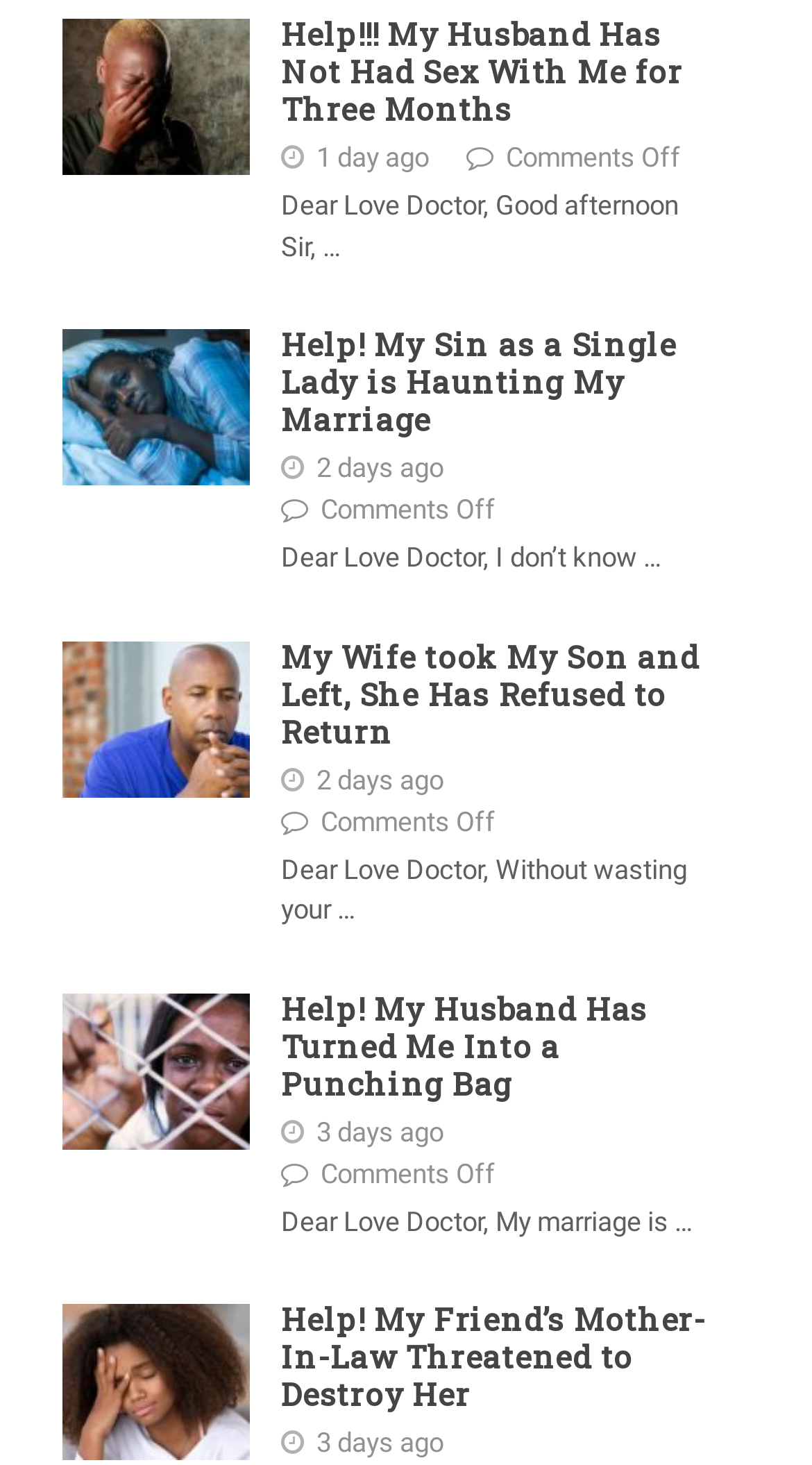How many days ago was the second article posted?
Refer to the screenshot and deliver a thorough answer to the question presented.

The time element associated with the second article has the text '2 days ago', which indicates when the article was posted.